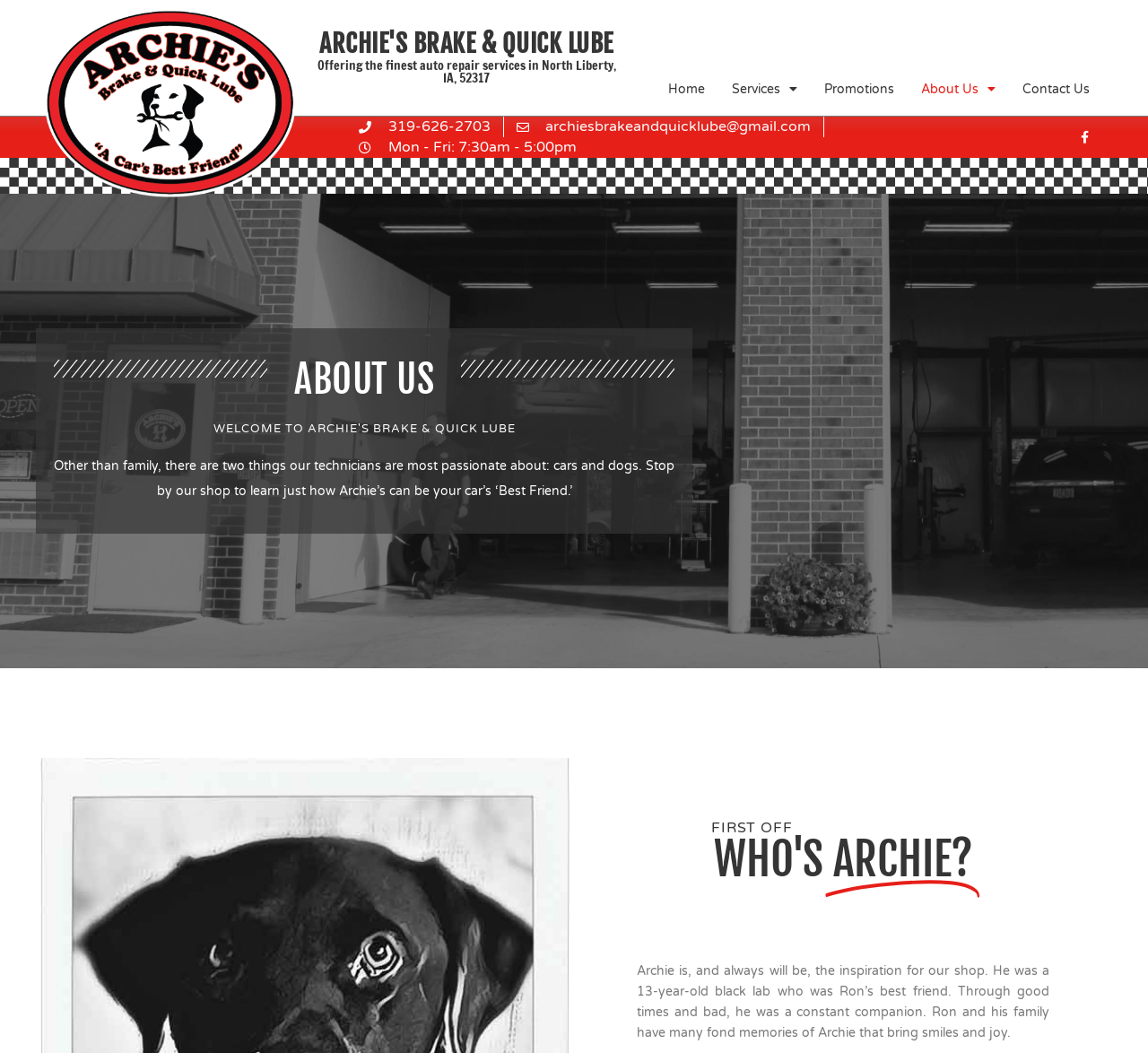Please specify the bounding box coordinates of the clickable section necessary to execute the following command: "Enter your comment in the text box".

None